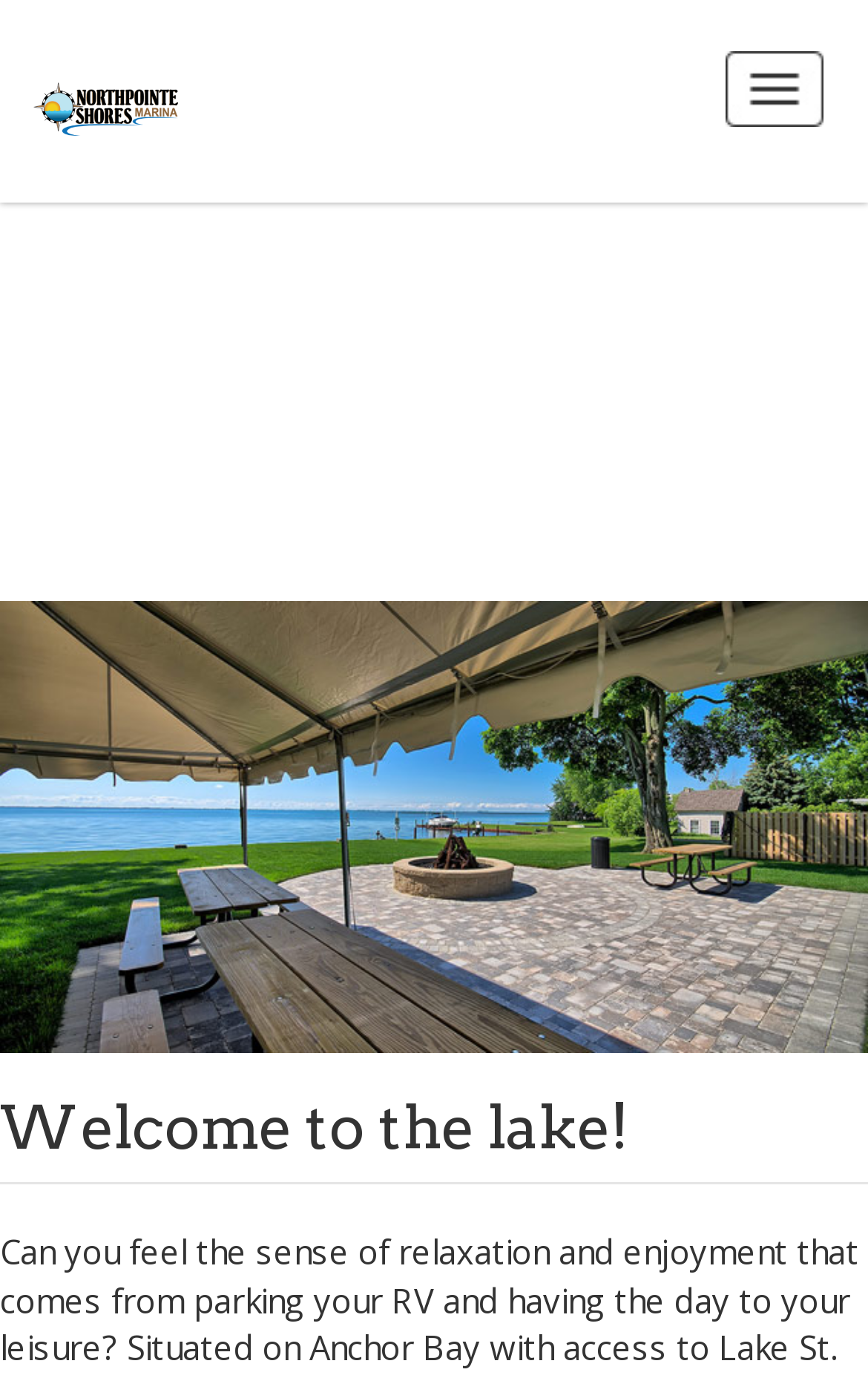What is the purpose of the link 'Menus'?
Provide a short answer using one word or a brief phrase based on the image.

to access menus